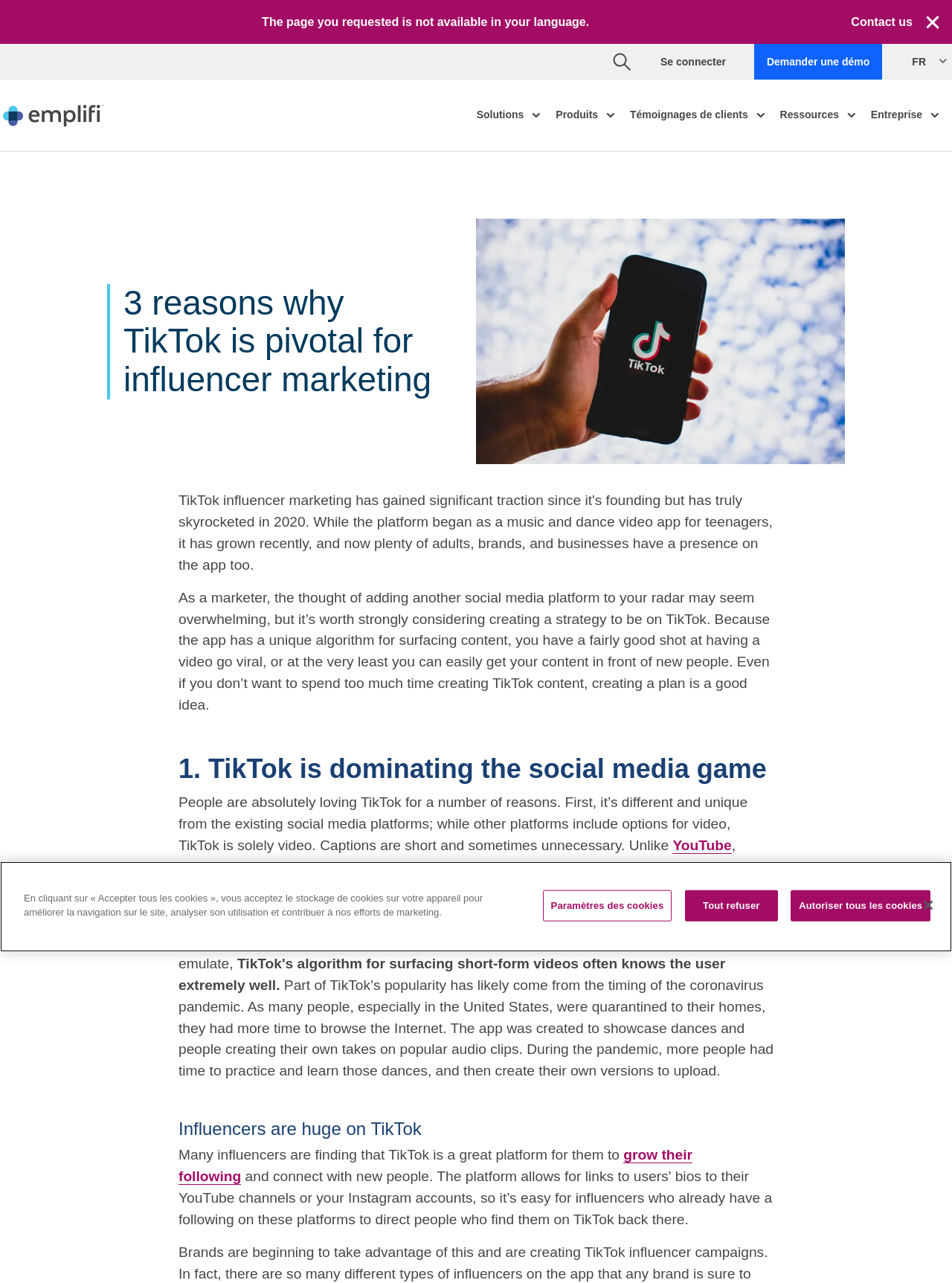What is the name of Emplifi's social marketing product?
Based on the screenshot, provide a one-word or short-phrase response.

Social Marketing Cloud